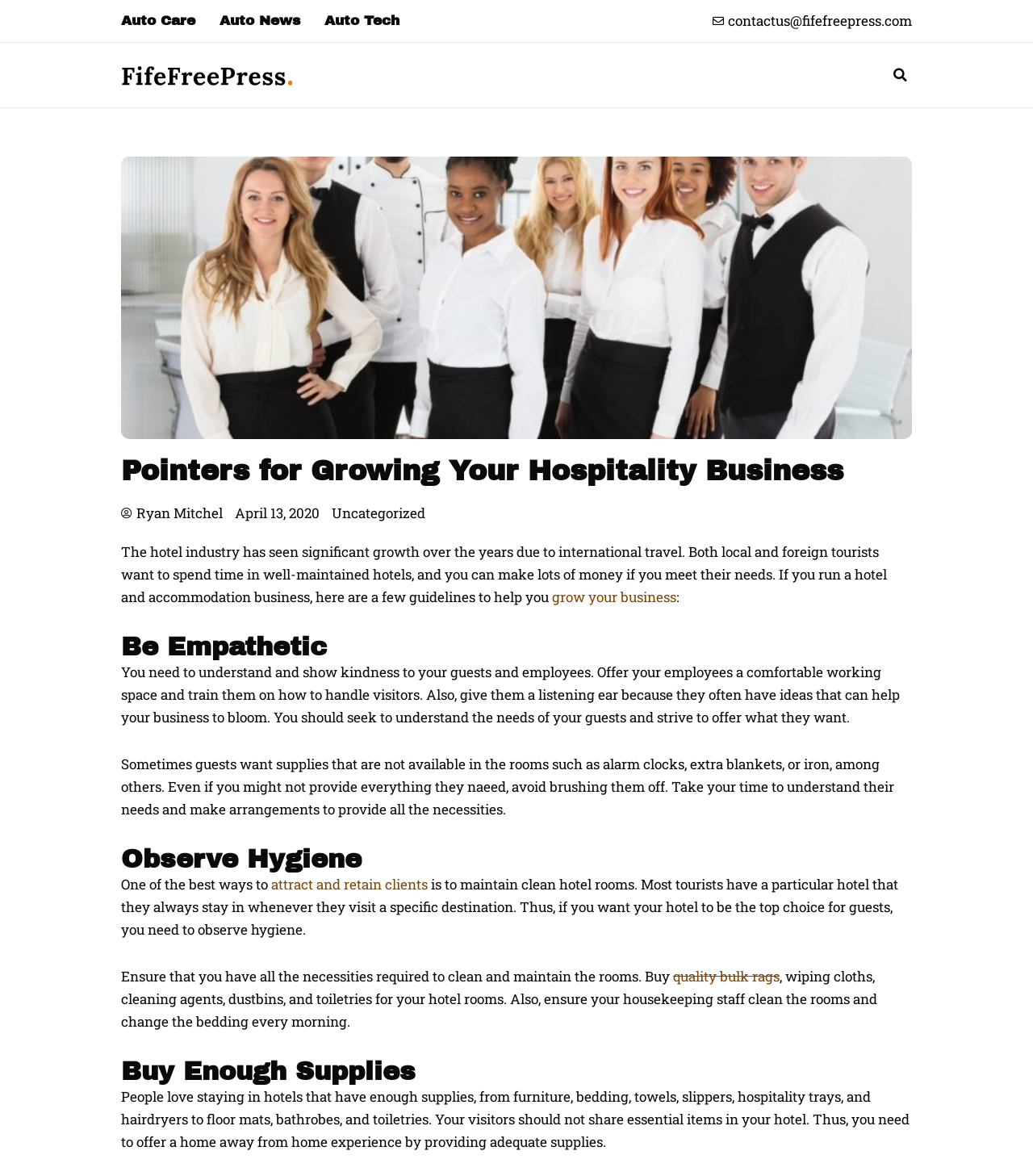Can you show the bounding box coordinates of the region to click on to complete the task described in the instruction: "Contact us"?

[0.705, 0.01, 0.883, 0.025]